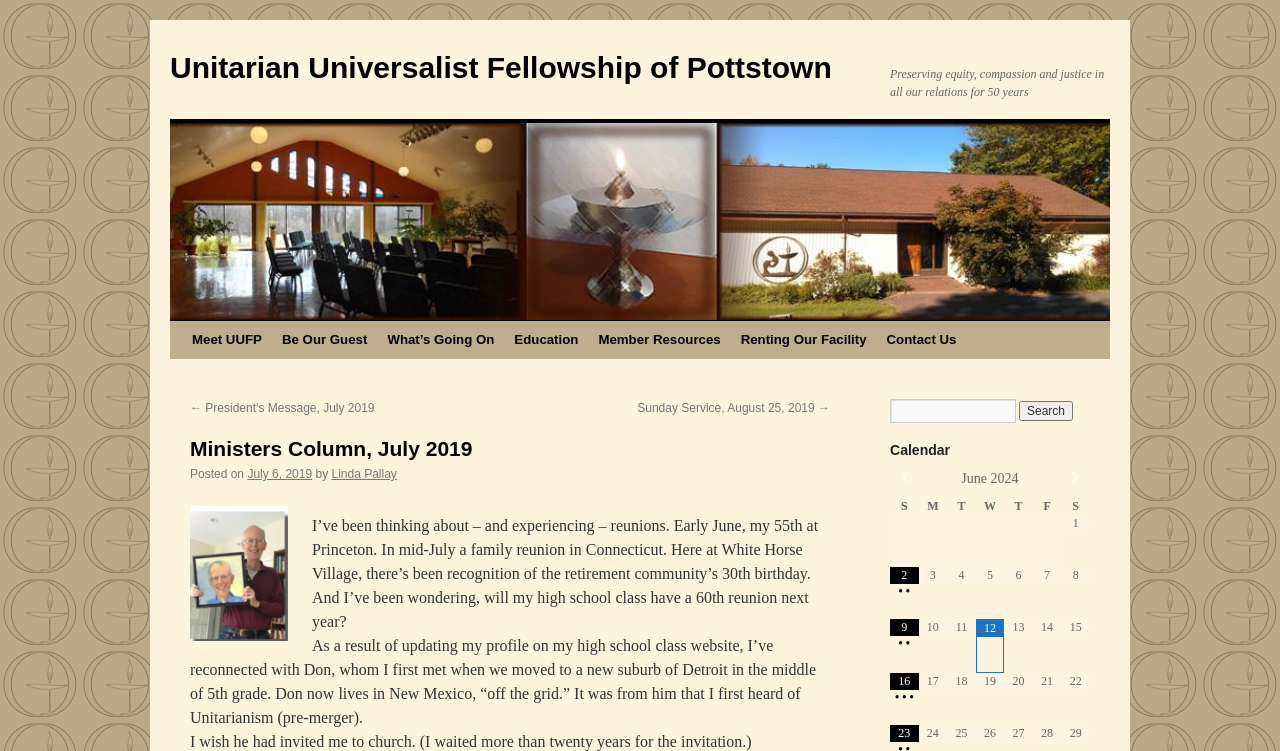Find the bounding box coordinates of the clickable area that will achieve the following instruction: "Search for something".

[0.695, 0.531, 0.794, 0.563]